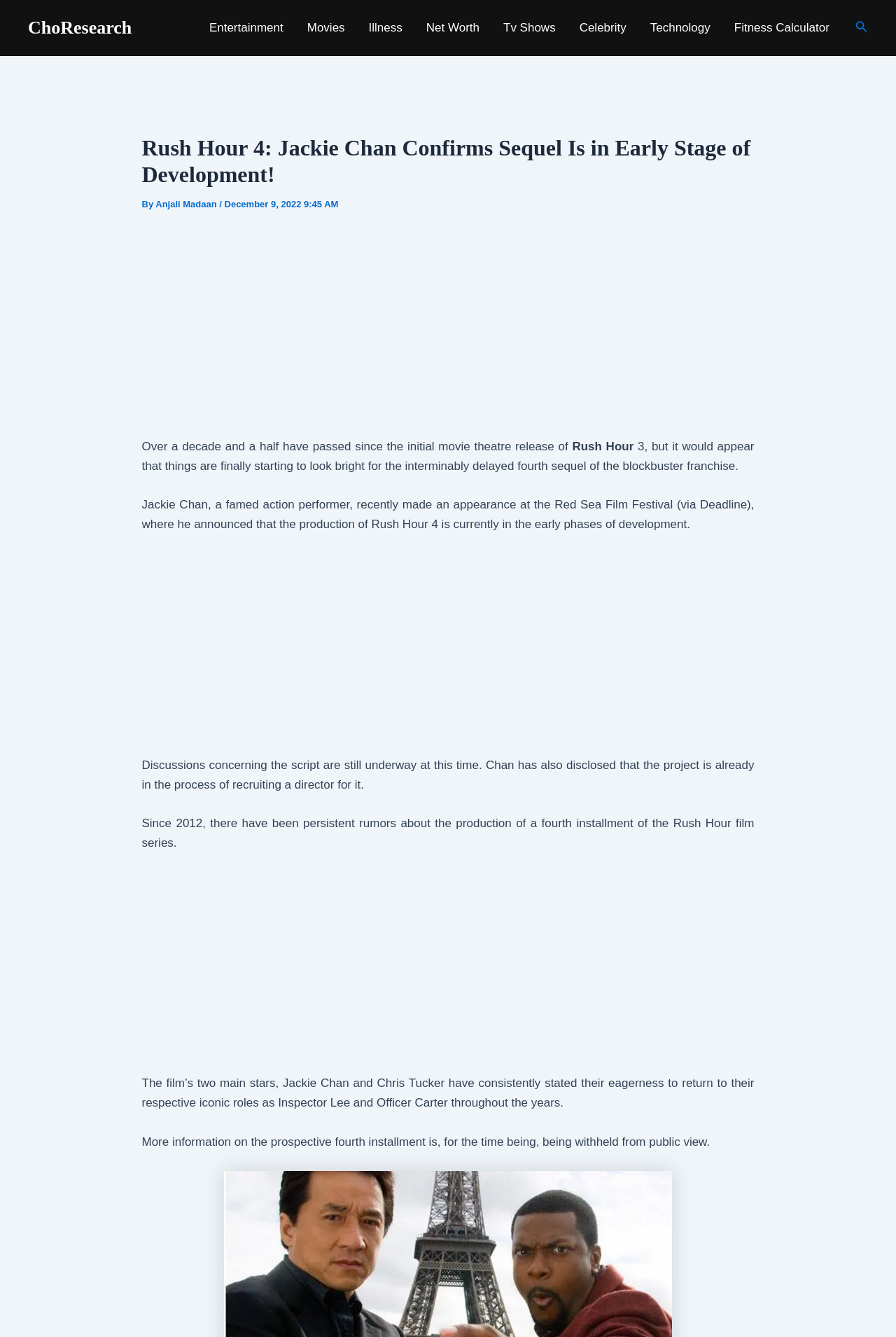What is the name of the festival where Jackie Chan made the announcement?
Look at the image and respond with a single word or a short phrase.

Red Sea Film Festival